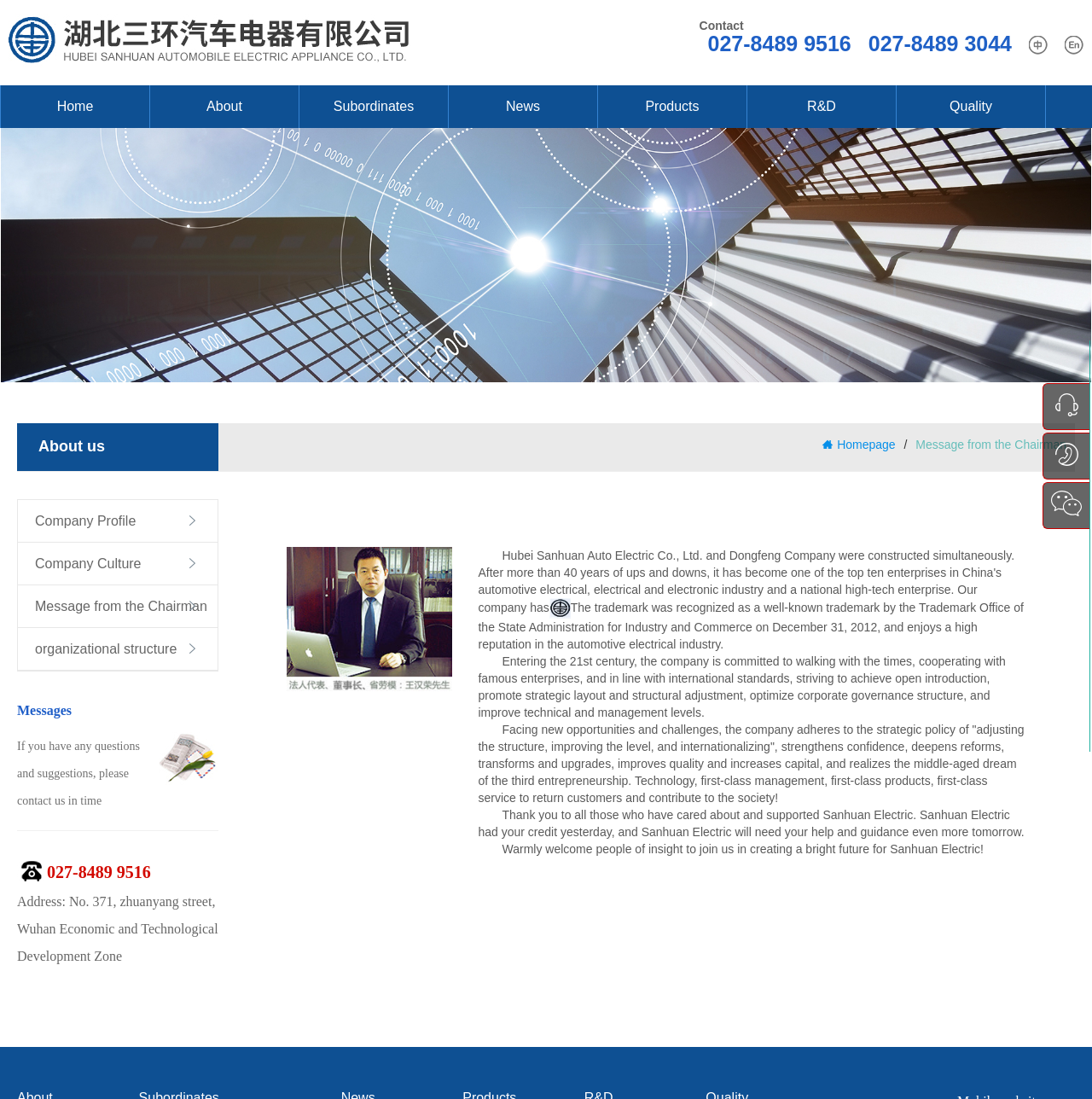What is the language of the webpage?
Ensure your answer is thorough and detailed.

I found the language options by looking at the top-right corner of the webpage, where there are links for '中文' and 'en', which indicate that the webpage is available in Chinese and English.